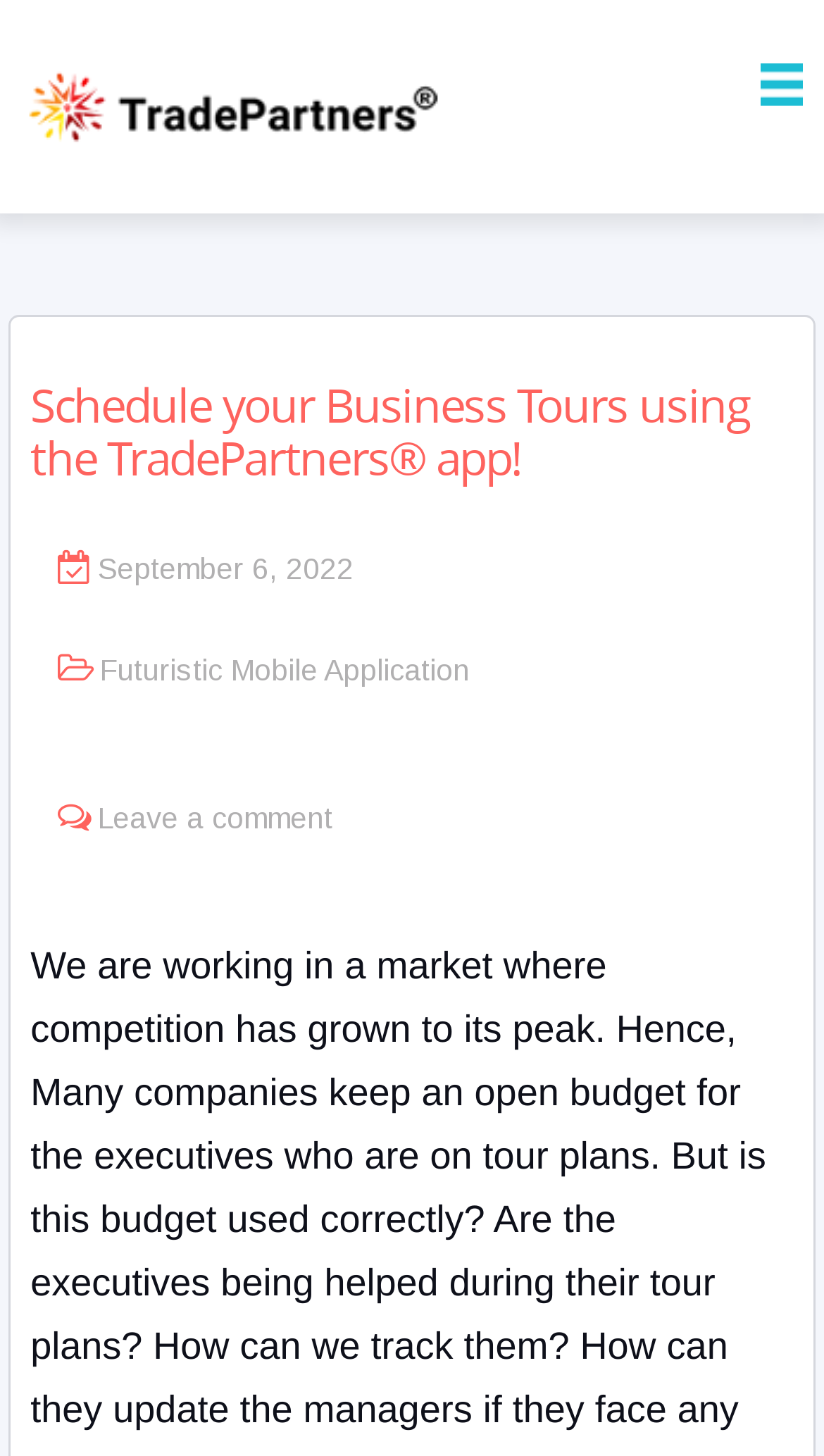Answer the question with a brief word or phrase:
What is the purpose of the TradePartners app?

Schedule Business Tours